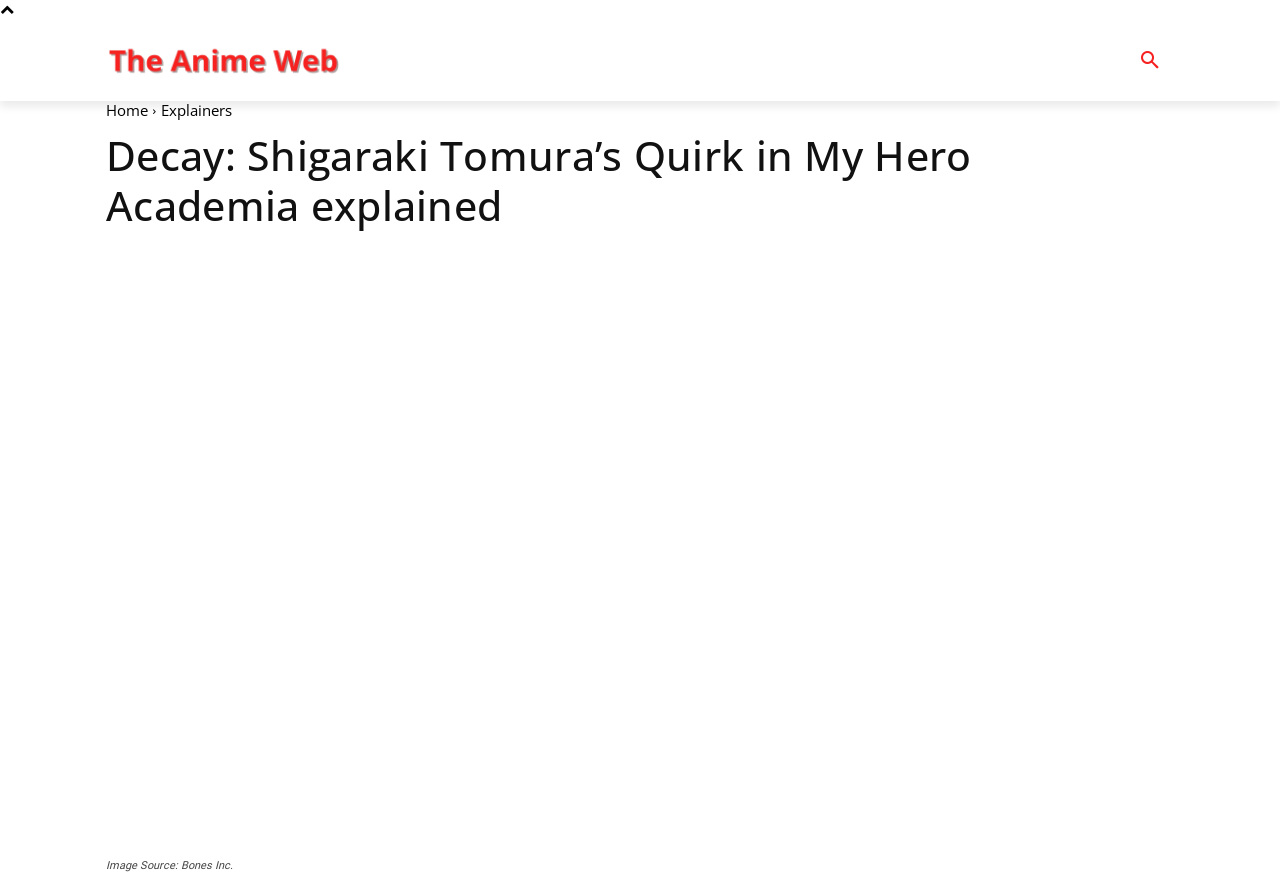What is the name of the anime series discussed on this webpage?
Using the image, respond with a single word or phrase.

My Hero Academia